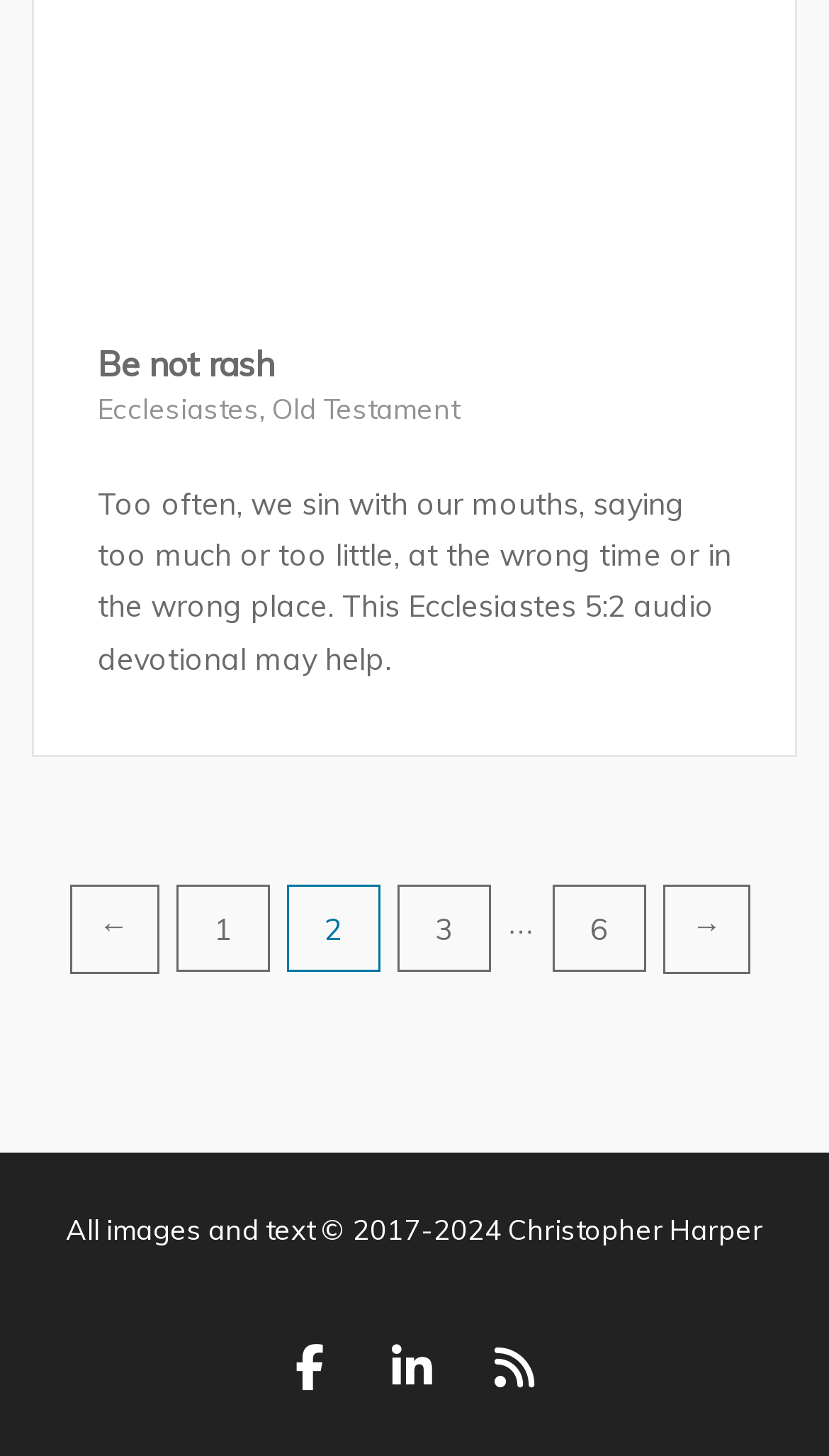What is the title of the header?
Please provide a comprehensive and detailed answer to the question.

The title of the header can be found in the header section of the webpage, which is 'Be not rash'. This is indicated by the heading element with the text 'Be not rash'.